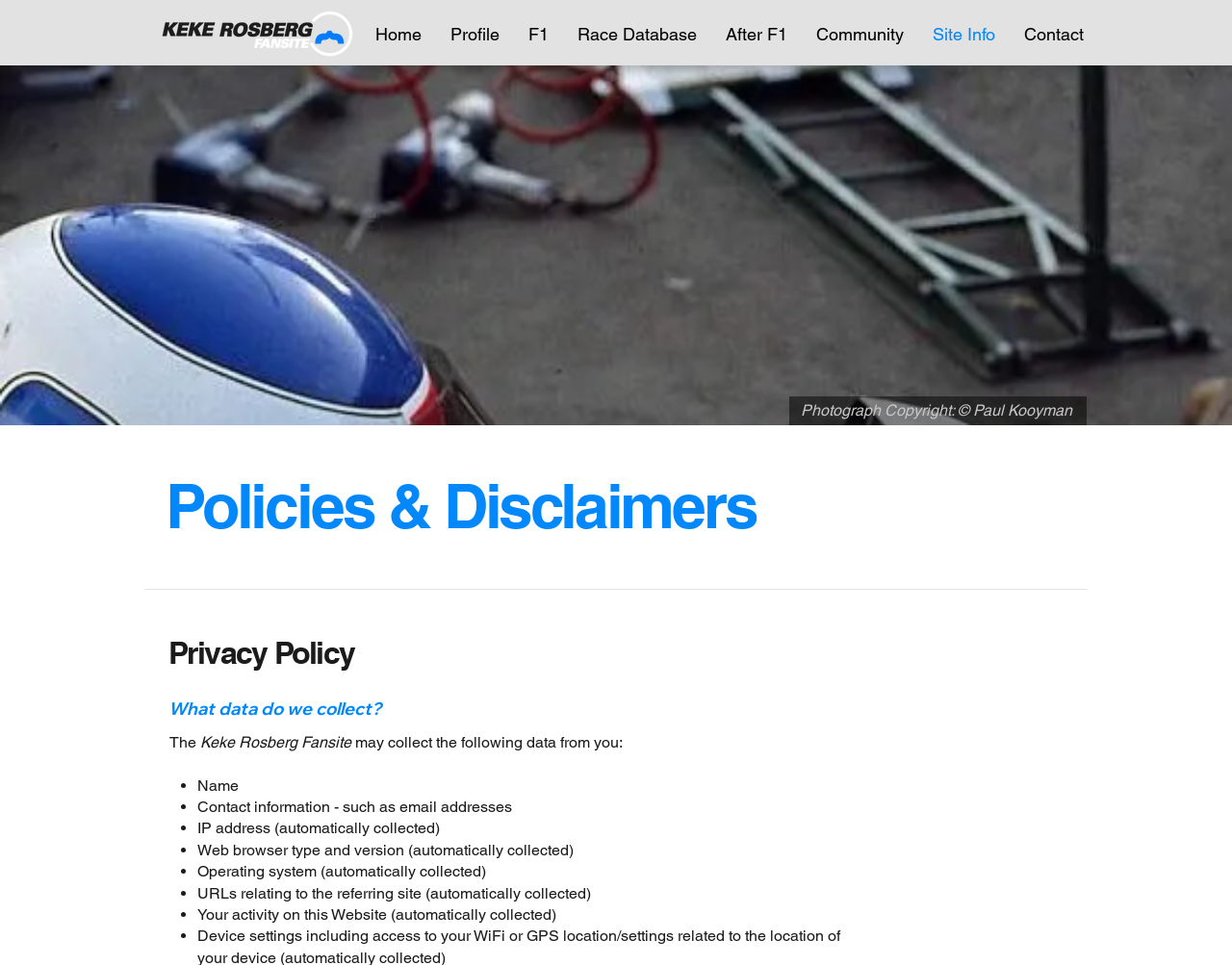Provide a short, one-word or phrase answer to the question below:
What is the name of the fansite?

Keke Rosberg Fansite